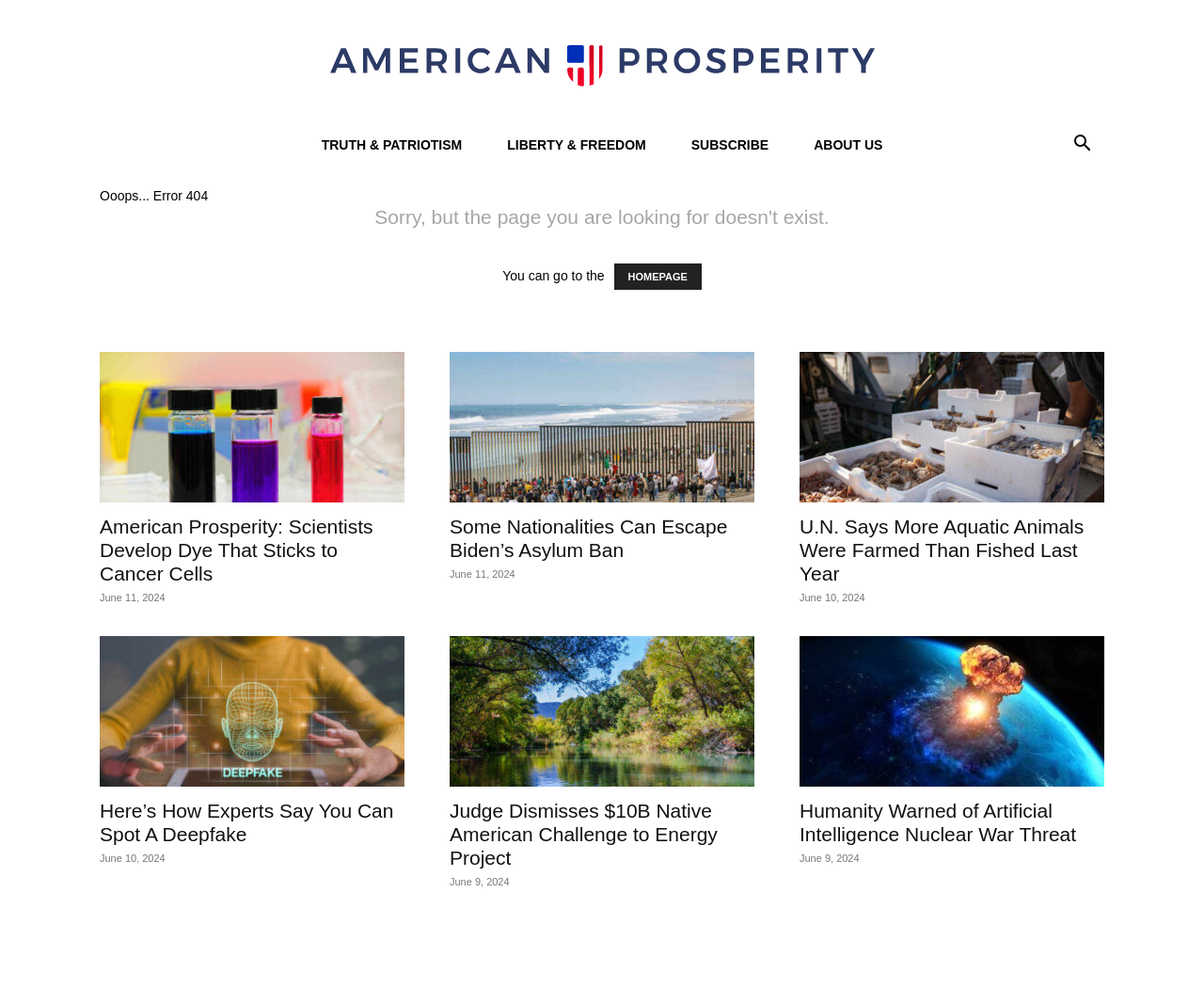Provide the bounding box coordinates, formatted as (top-left x, top-left y, bottom-right x, bottom-right y), with all values being floating point numbers between 0 and 1. Identify the bounding box of the UI element that matches the description: Subscribe

[0.555, 0.124, 0.657, 0.17]